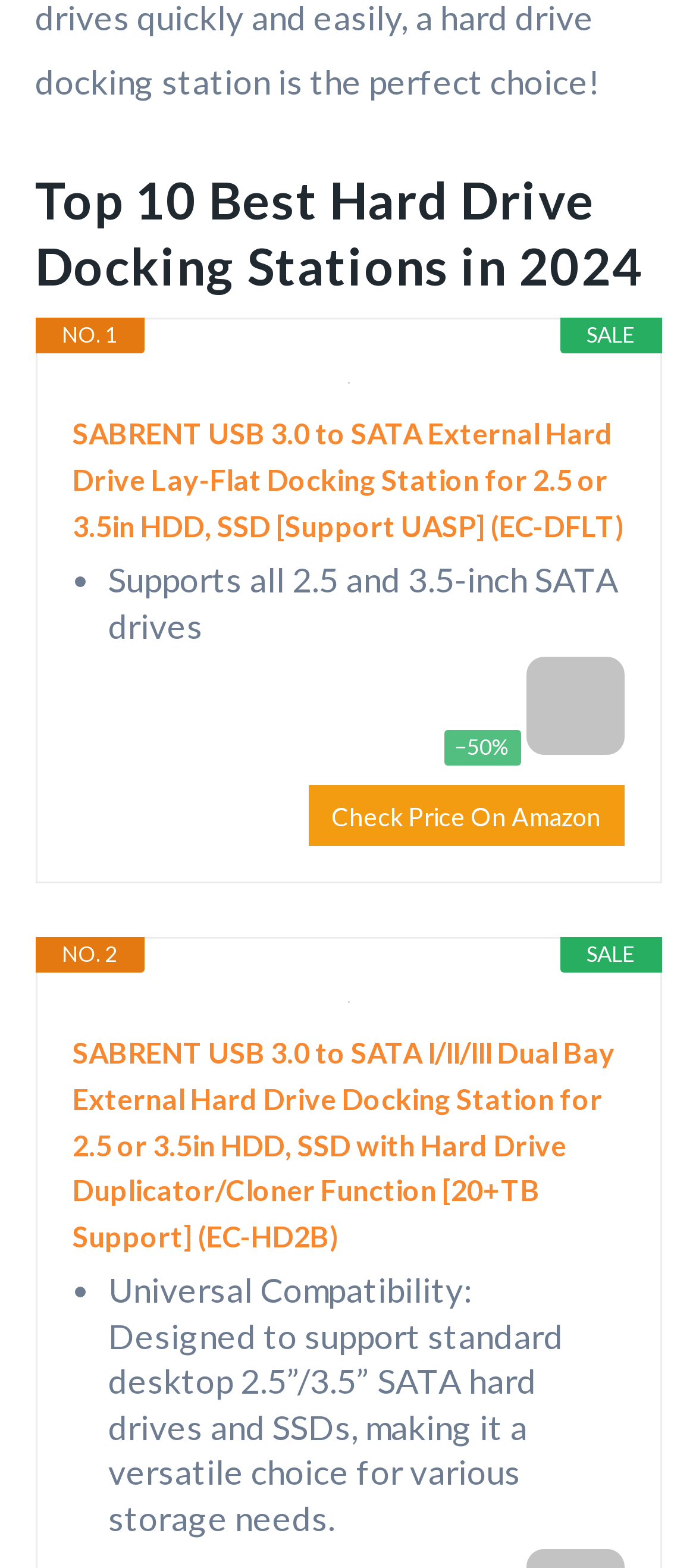Please locate the bounding box coordinates for the element that should be clicked to achieve the following instruction: "Click on the first product link". Ensure the coordinates are given as four float numbers between 0 and 1, i.e., [left, top, right, bottom].

[0.104, 0.244, 0.896, 0.245]